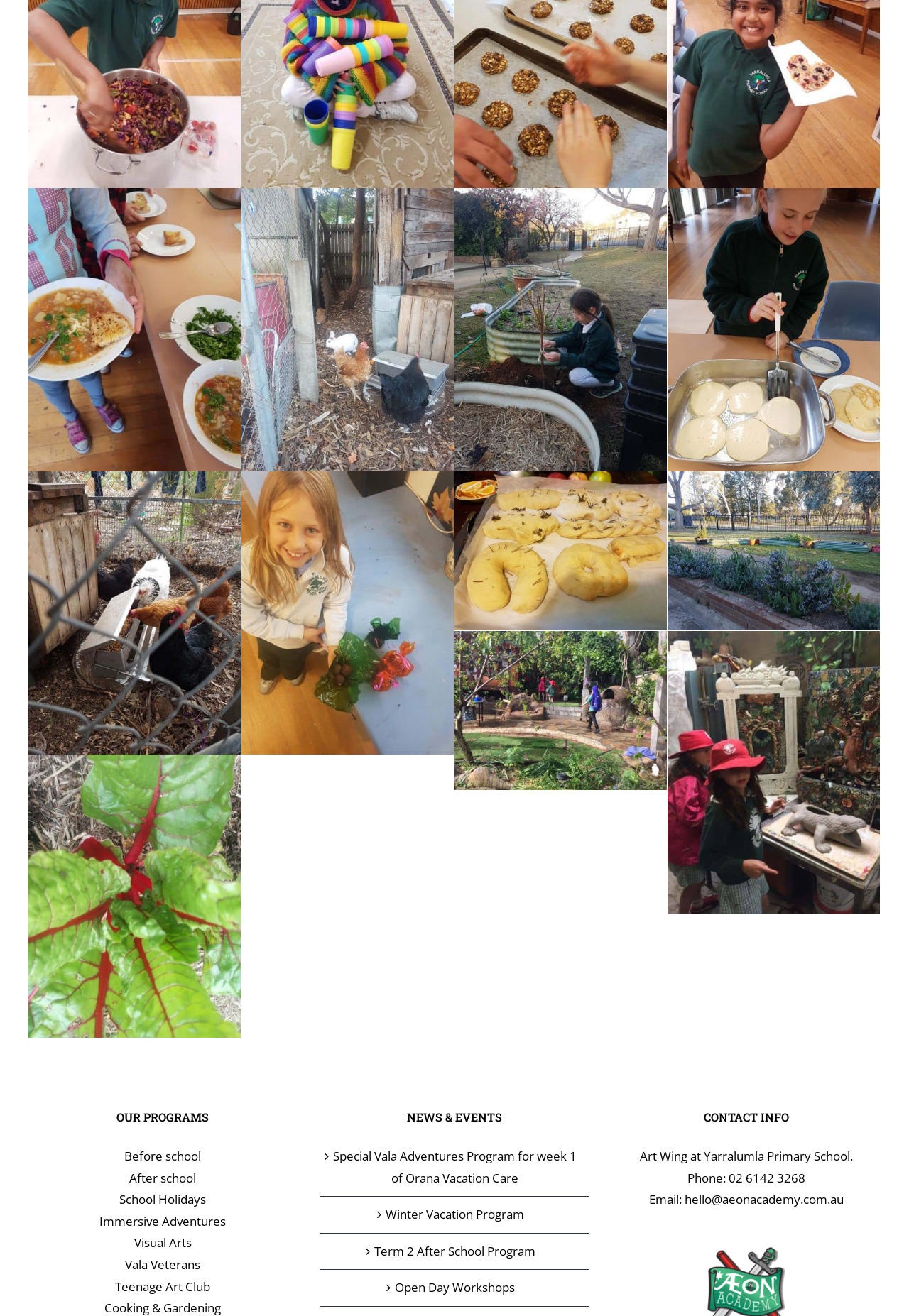Locate the bounding box coordinates of the area that needs to be clicked to fulfill the following instruction: "Read about Special Vala Adventures Program for week 1 of Orana Vacation Care". The coordinates should be in the format of four float numbers between 0 and 1, namely [left, top, right, bottom].

[0.361, 0.871, 0.64, 0.904]